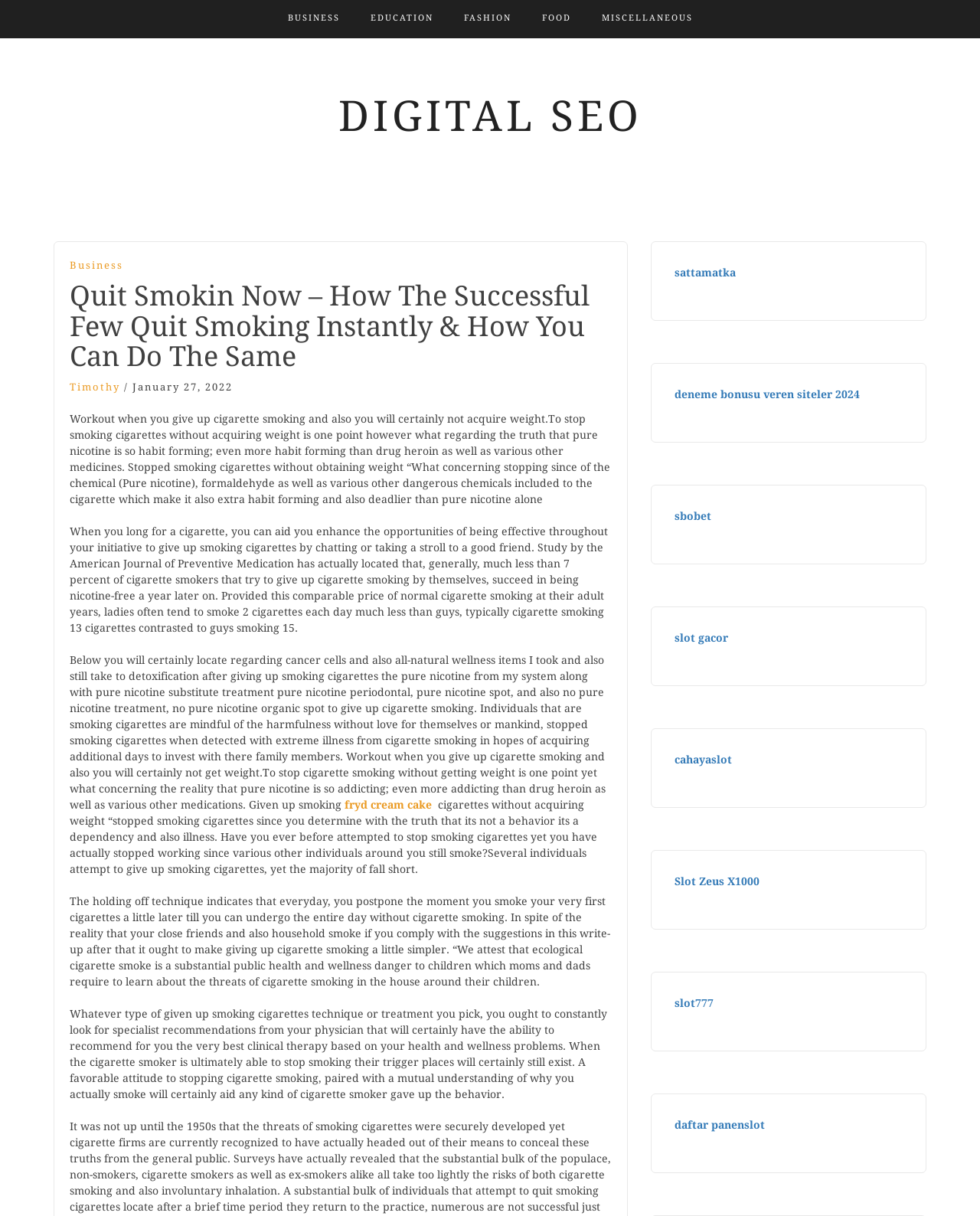Determine the bounding box coordinates of the clickable region to carry out the instruction: "Click on Quit Smokin Now – How The Successful Few Quit Smoking Instantly & How You Can Do The Same".

[0.071, 0.231, 0.624, 0.306]